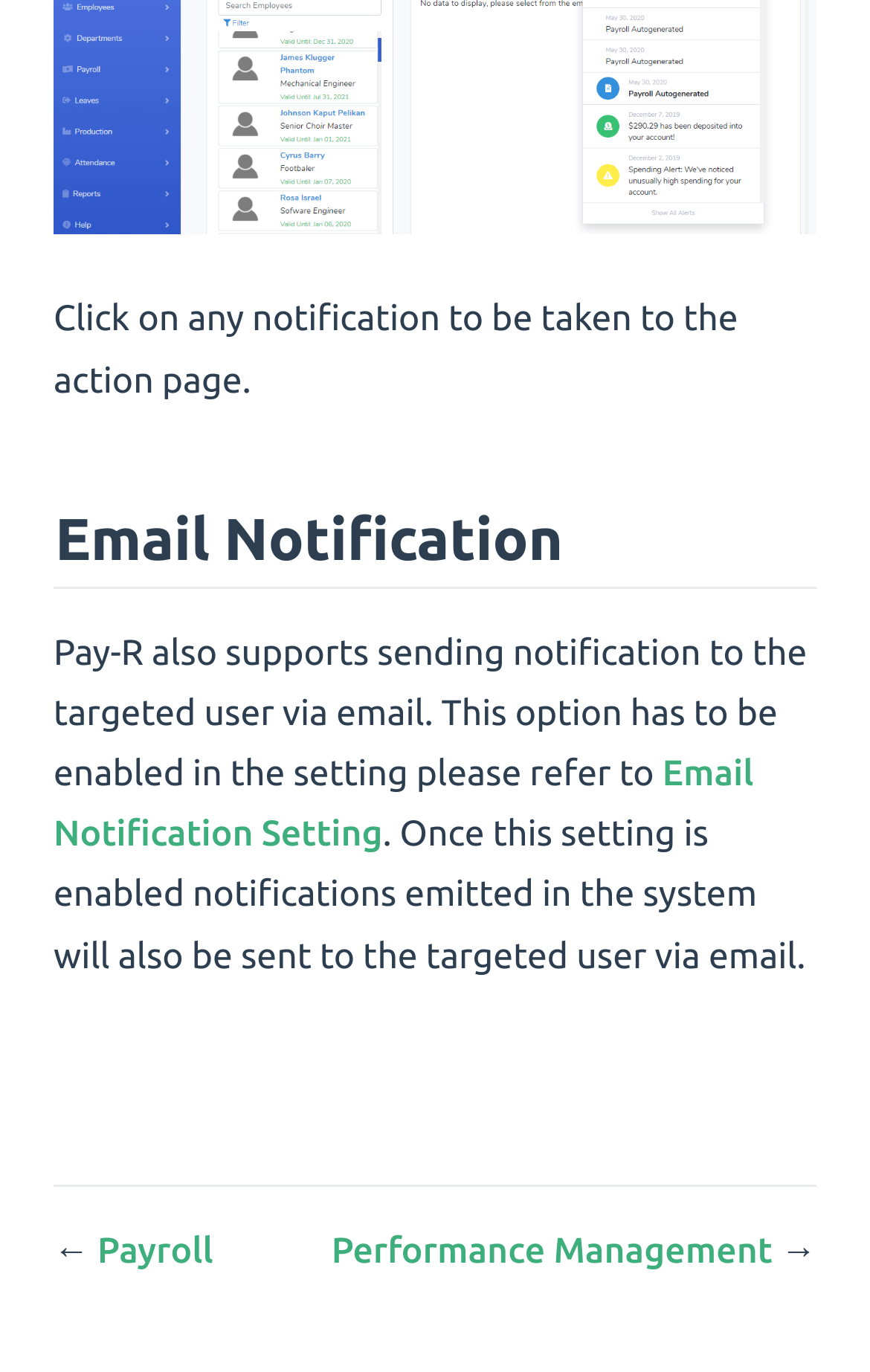Using the element description provided, determine the bounding box coordinates in the format (top-left x, top-left y, bottom-right x, bottom-right y). Ensure that all values are floating point numbers between 0 and 1. Element description: Performance Management

[0.381, 0.897, 0.897, 0.926]